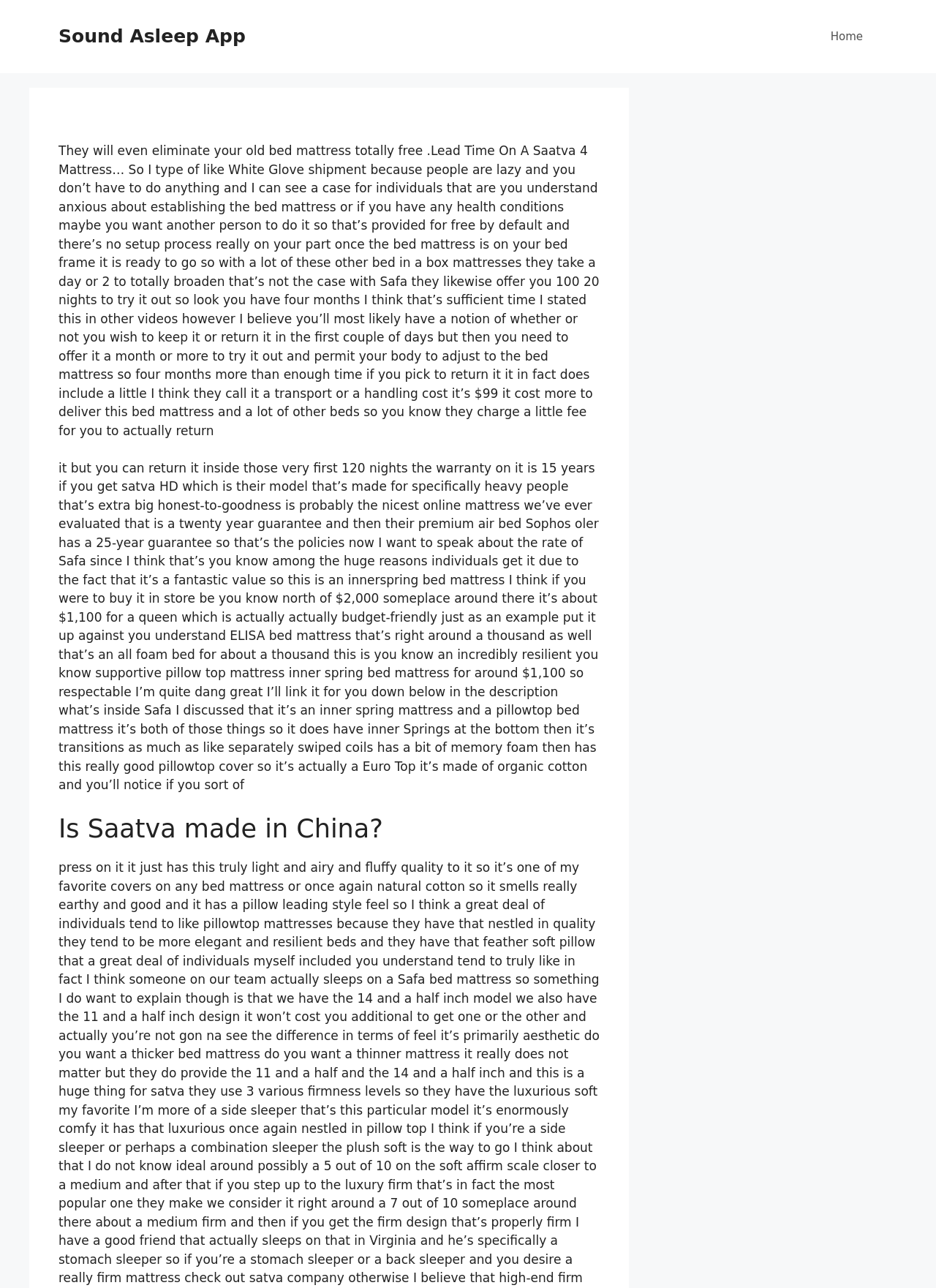Determine the bounding box for the described UI element: "parent_node: 0 aria-label="Shopping Bag"".

None